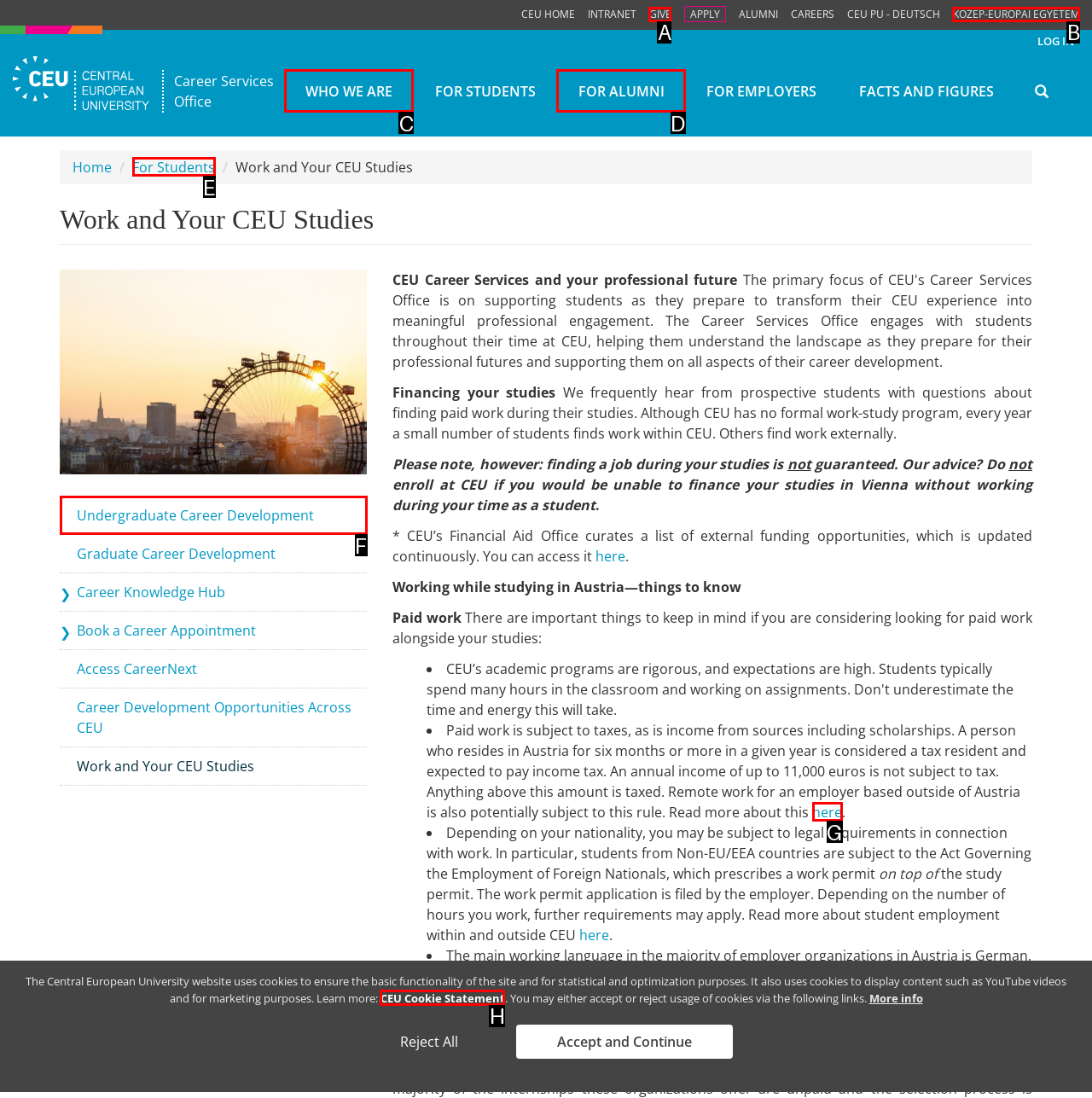Identify the letter of the UI element you should interact with to perform the task: Learn about Undergraduate Career Development
Reply with the appropriate letter of the option.

F